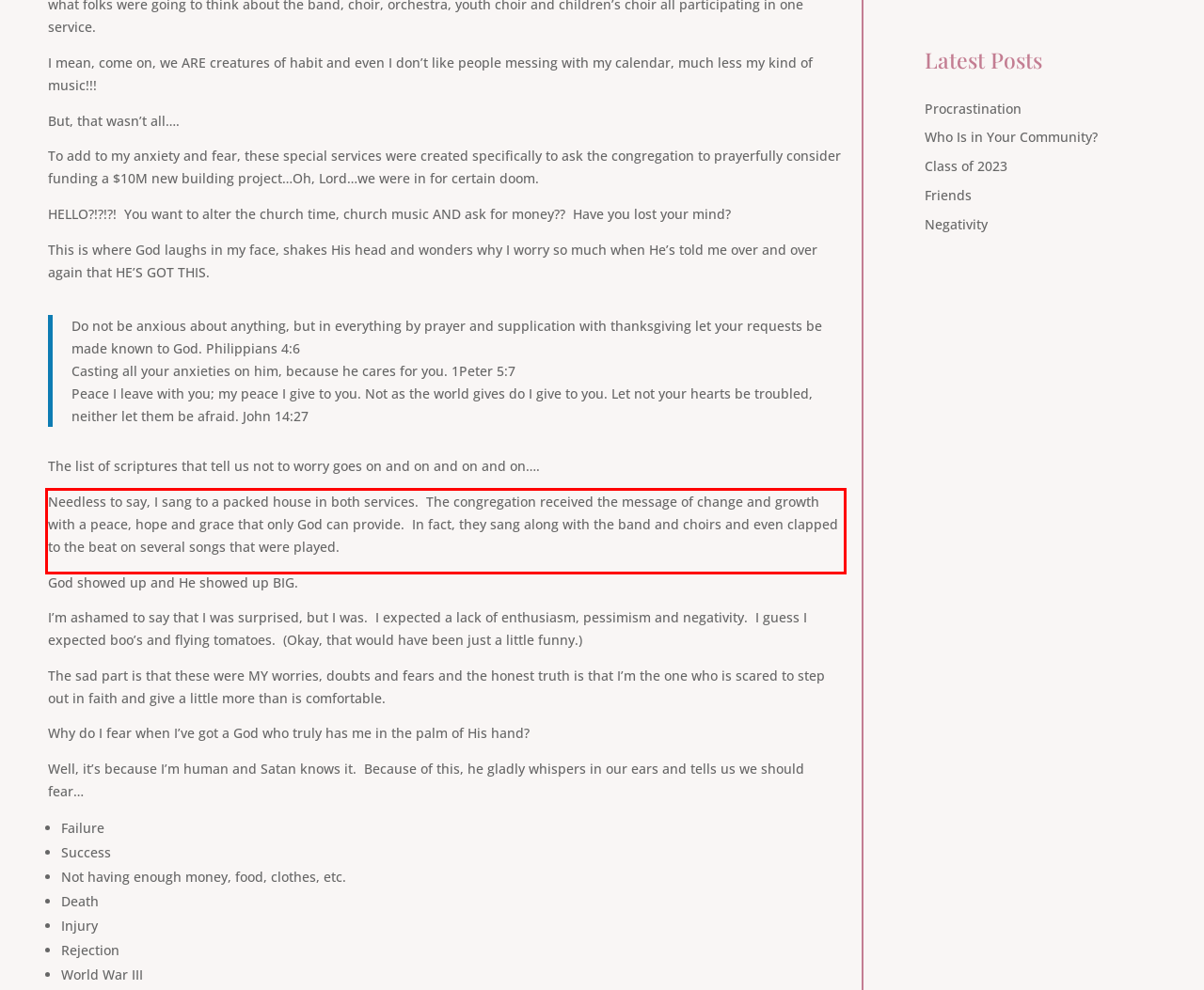Analyze the screenshot of the webpage that features a red bounding box and recognize the text content enclosed within this red bounding box.

Needless to say, I sang to a packed house in both services. The congregation received the message of change and growth with a peace, hope and grace that only God can provide. In fact, they sang along with the band and choirs and even clapped to the beat on several songs that were played.